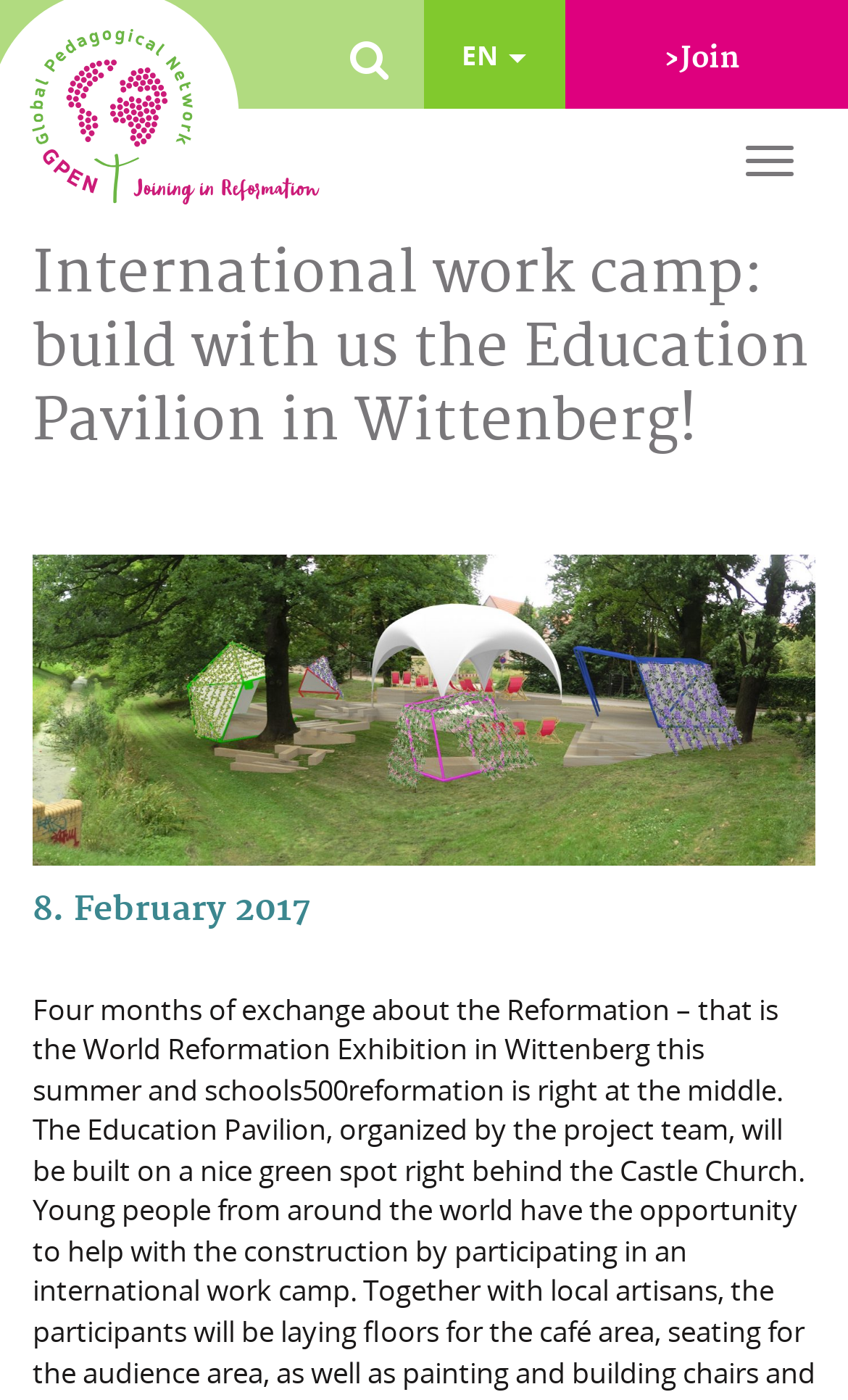Offer an in-depth caption of the entire webpage.

The webpage appears to be promoting an international work camp event, specifically focused on building the Education Pavilion in Wittenberg. At the top-right corner, there is a language selection link labeled "EN" with a dropdown menu. Next to it, a "›Join" link is situated. A button with no label is placed to the right of the language selection link.

On the top-left side, the logo "GPENreformation" is displayed, accompanied by a link with the same label. Below the logo, a prominent heading reads "International work camp: build with us the Education Pavilion in Wittenberg!" This heading is accompanied by a large image that takes up most of the width of the page.

Below the heading, a timestamp is displayed, indicating that the event is scheduled for February 8, 2017. The timestamp is situated near the top of the page, aligned with the heading and image above it.